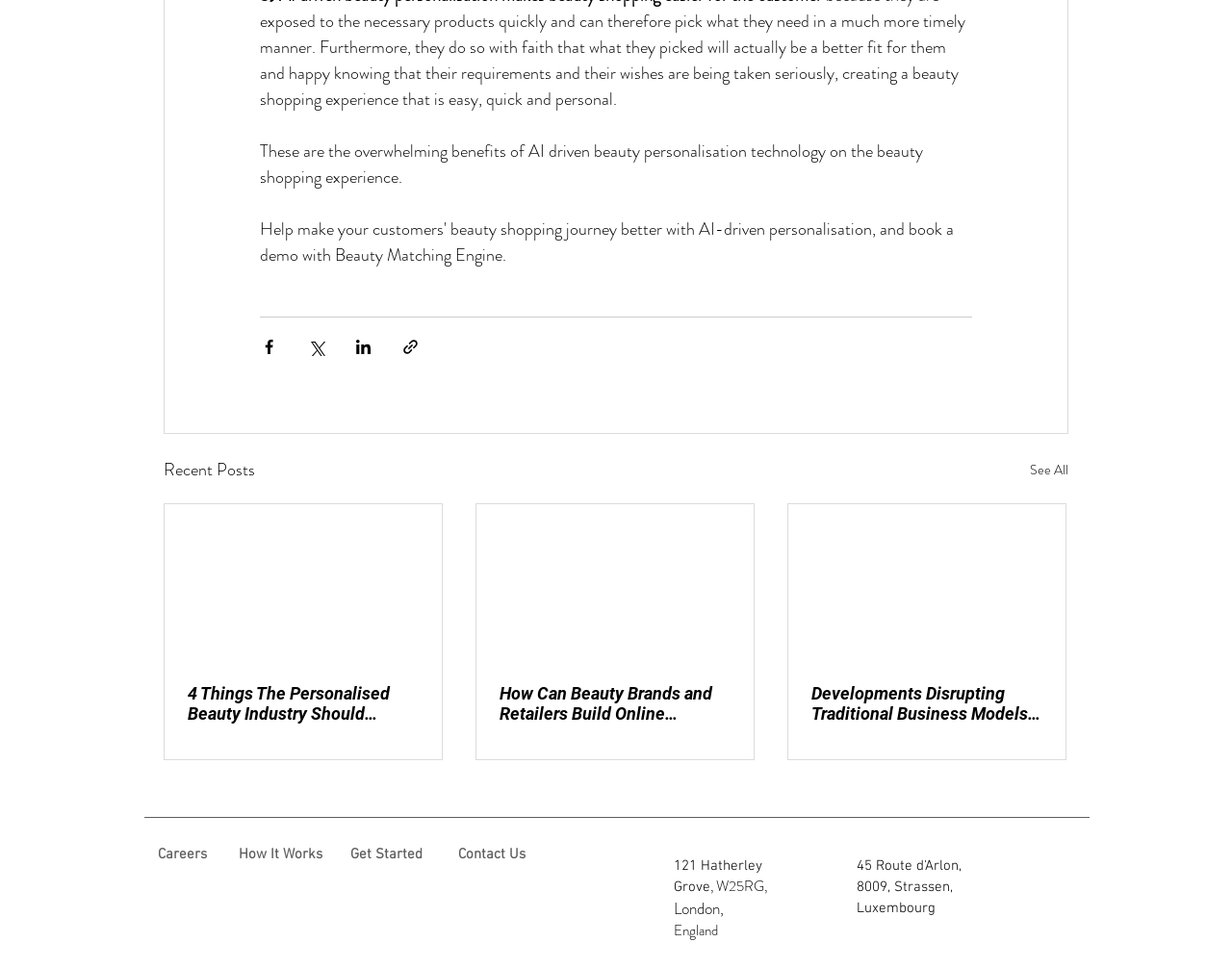What is the topic of the article with the link '4 Things The Personalised Beauty Industry Should Consider When Collecting Data'?
Answer the question with a single word or phrase derived from the image.

Personalised beauty industry